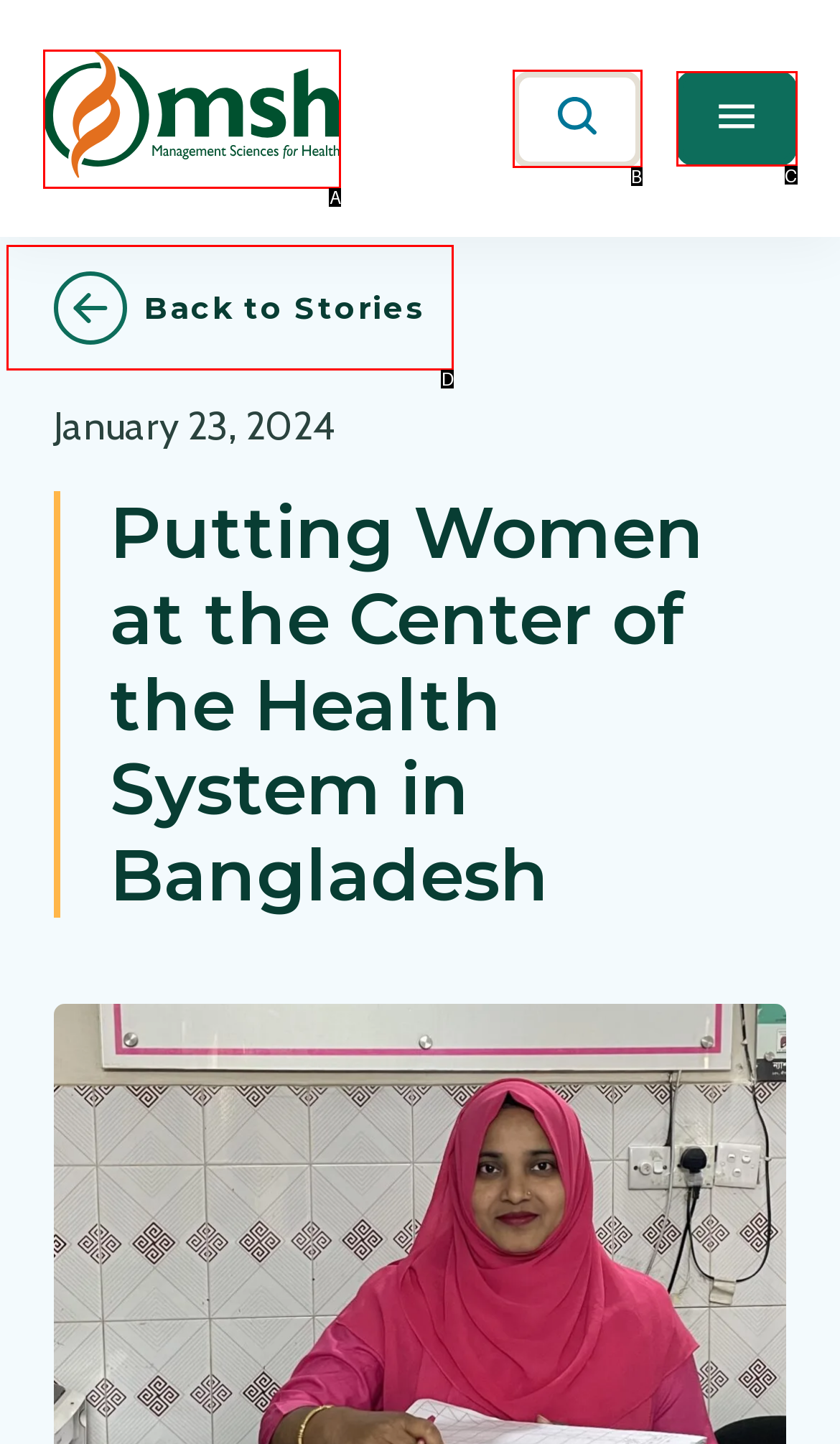Match the description: Menu to one of the options shown. Reply with the letter of the best match.

C